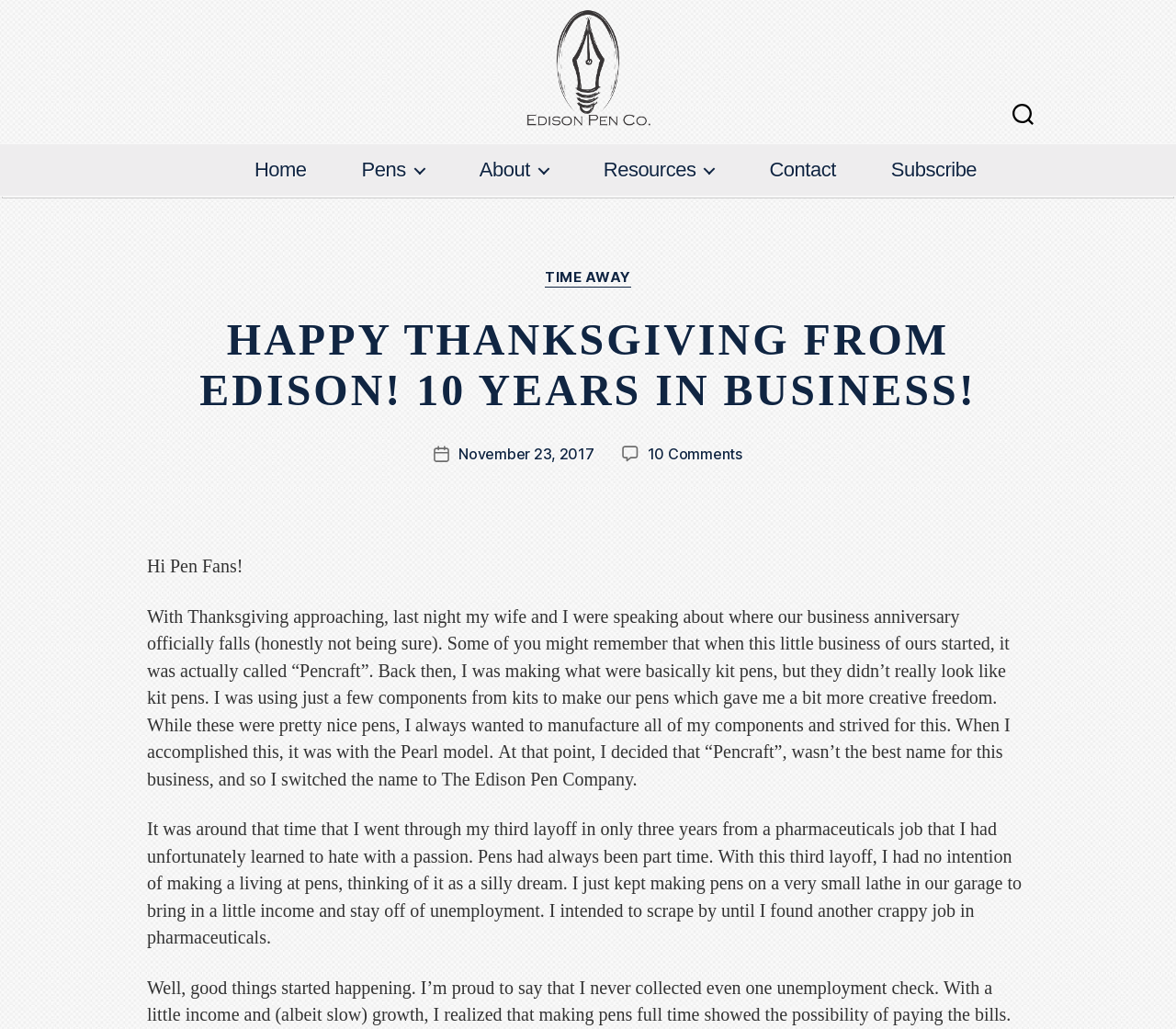Kindly determine the bounding box coordinates for the area that needs to be clicked to execute this instruction: "Click on the 'About' link".

[0.408, 0.219, 0.466, 0.242]